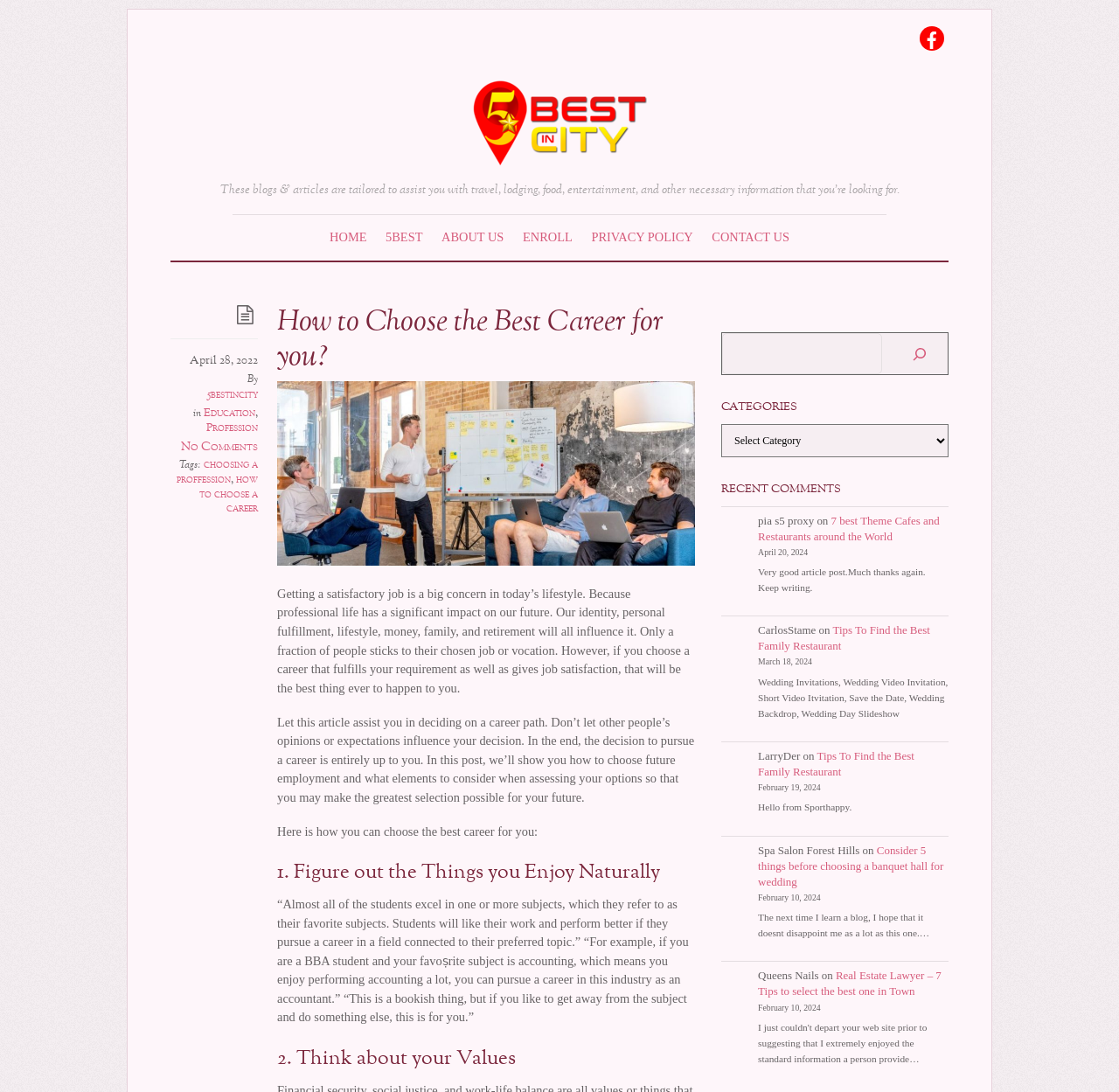Answer in one word or a short phrase: 
What is the name of the author of the first article?

5bestincity